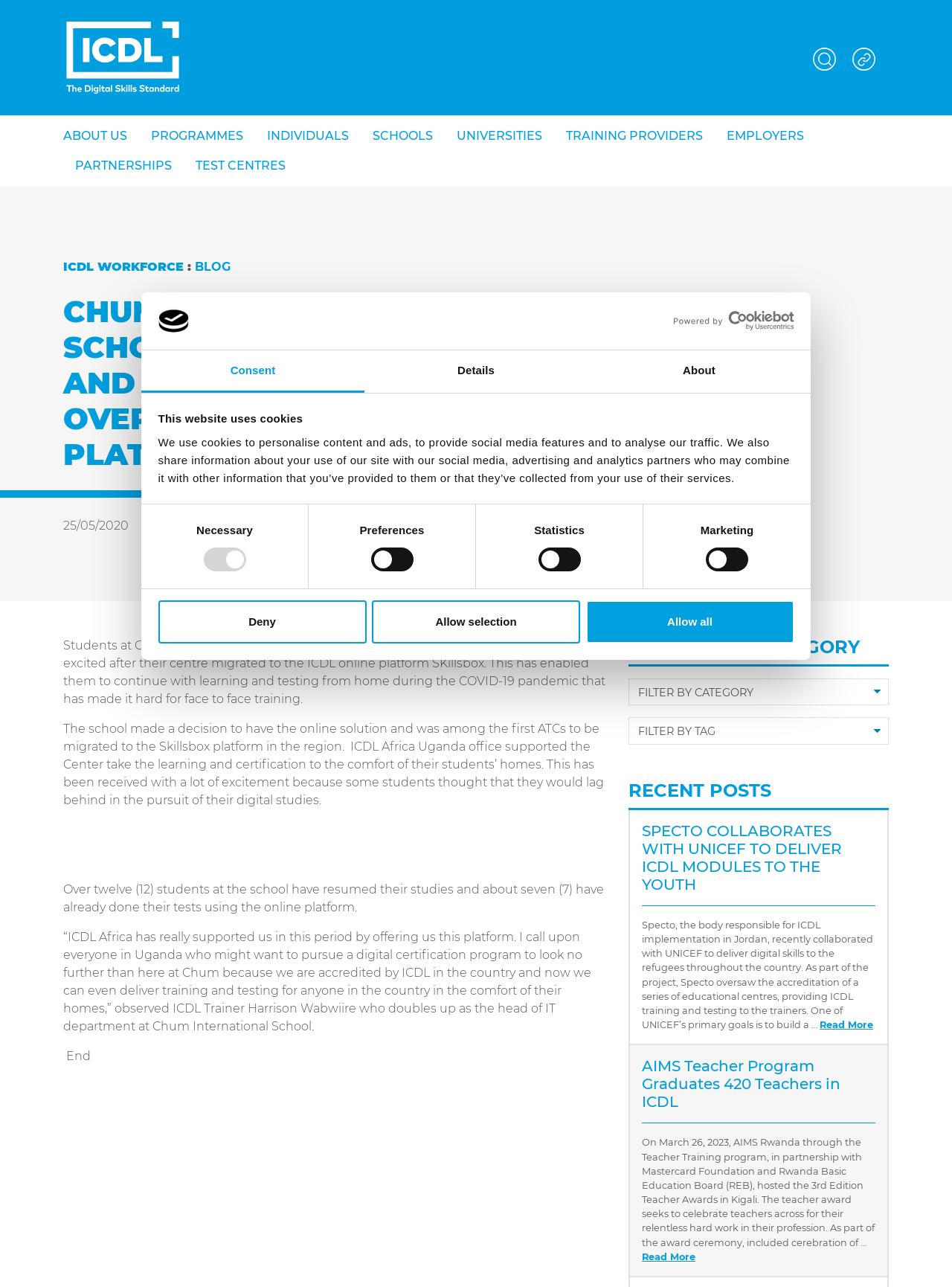Please locate the bounding box coordinates of the element that needs to be clicked to achieve the following instruction: "Click the 'Allow selection' button". The coordinates should be four float numbers between 0 and 1, i.e., [left, top, right, bottom].

[0.391, 0.466, 0.609, 0.5]